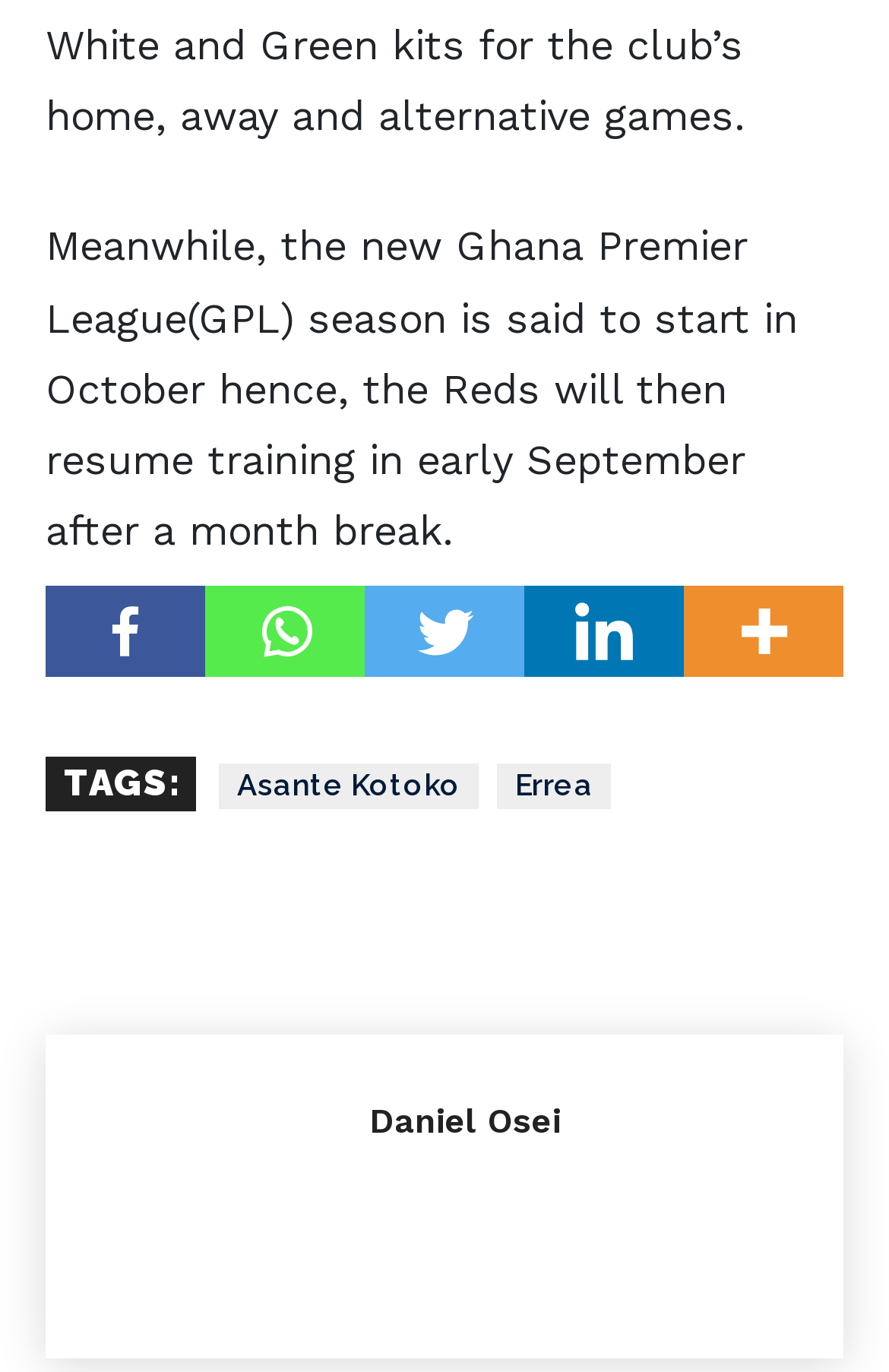For the given element description Asante Kotoko, determine the bounding box coordinates of the UI element. The coordinates should follow the format (top-left x, top-left y, bottom-right x, bottom-right y) and be within the range of 0 to 1.

[0.246, 0.556, 0.538, 0.589]